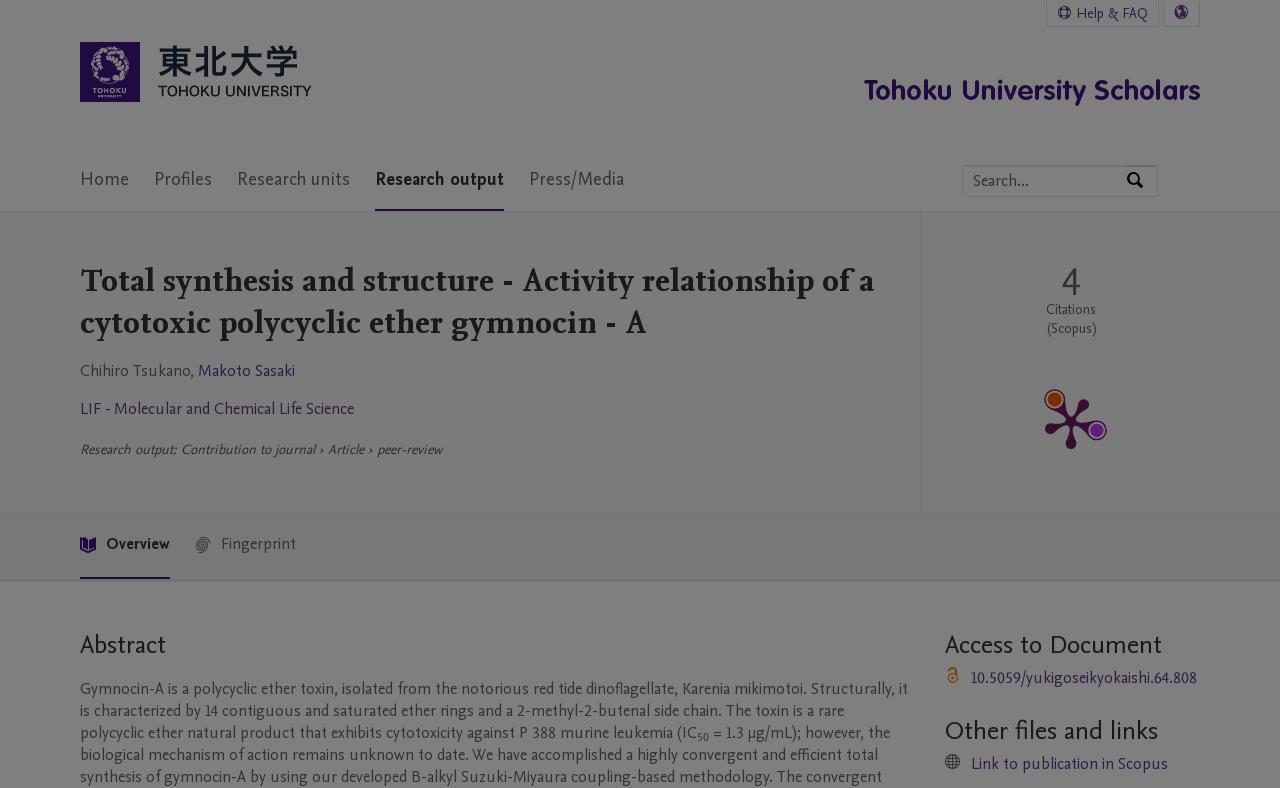Please answer the following question using a single word or phrase: 
What is the research output type?

Article